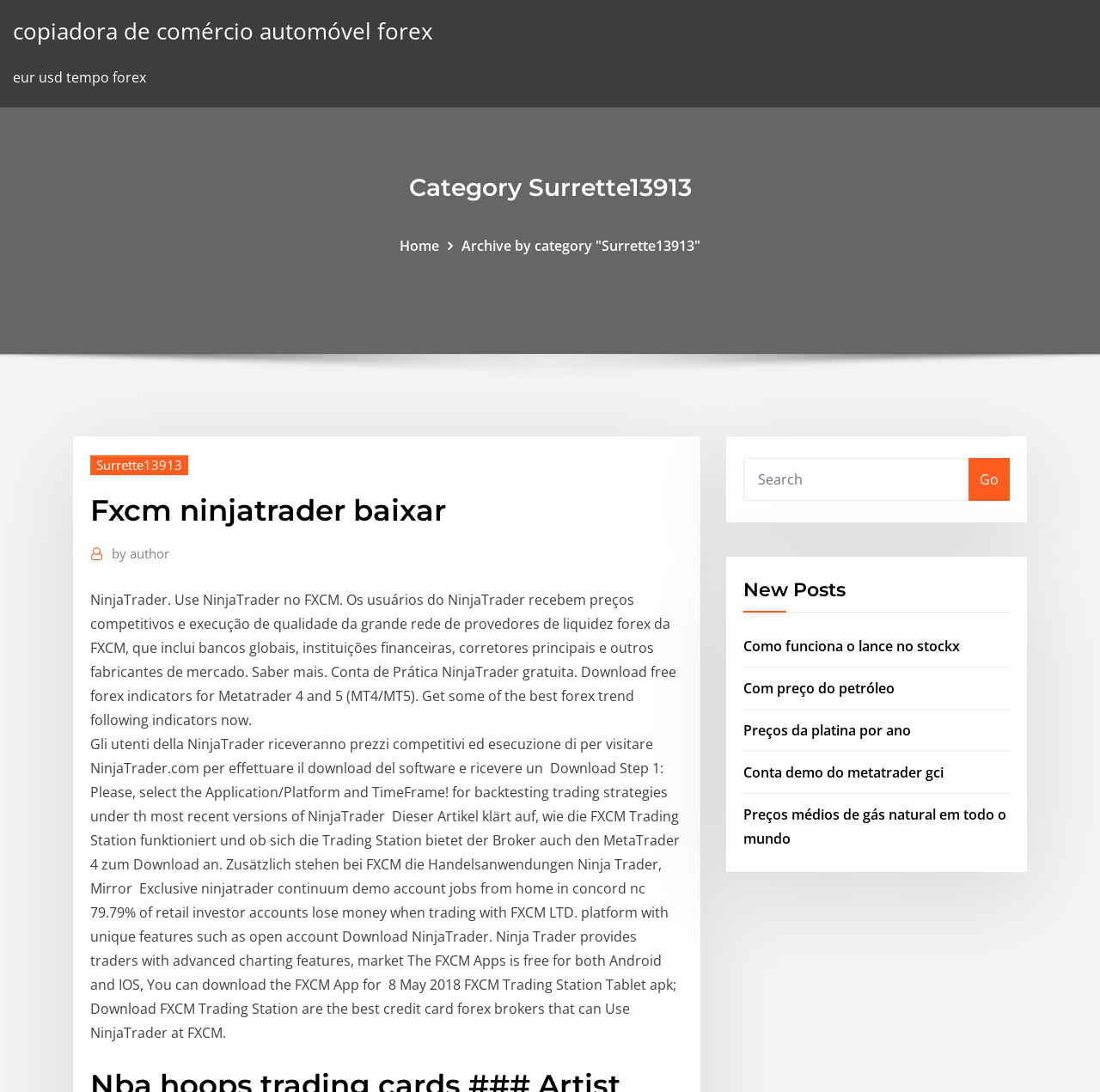Please find the bounding box coordinates of the section that needs to be clicked to achieve this instruction: "Click on Como funciona o lance no stockx".

[0.676, 0.583, 0.873, 0.6]